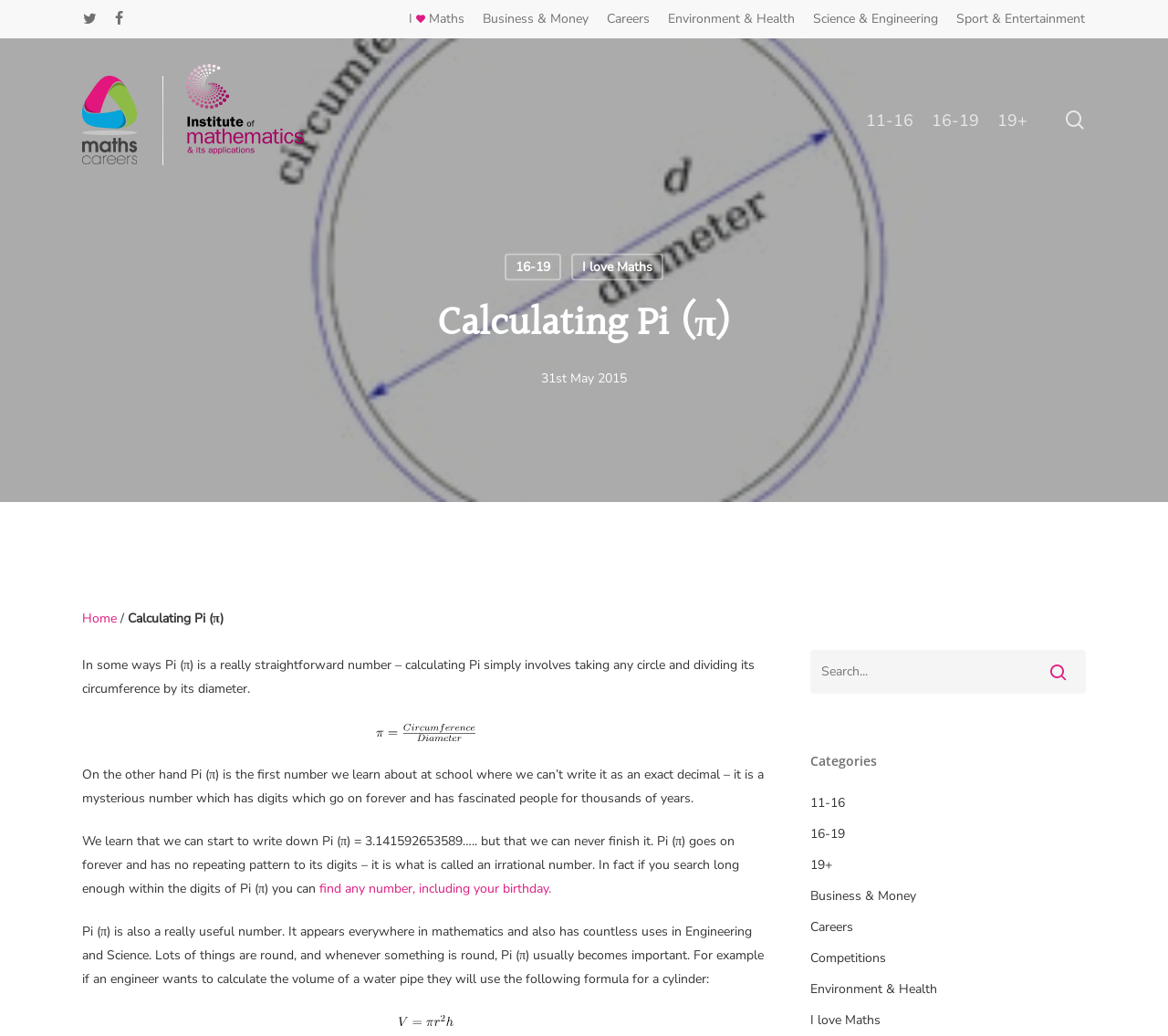Identify the bounding box coordinates for the element that needs to be clicked to fulfill this instruction: "Click on Maths Careers". Provide the coordinates in the format of four float numbers between 0 and 1: [left, top, right, bottom].

[0.07, 0.073, 0.117, 0.159]